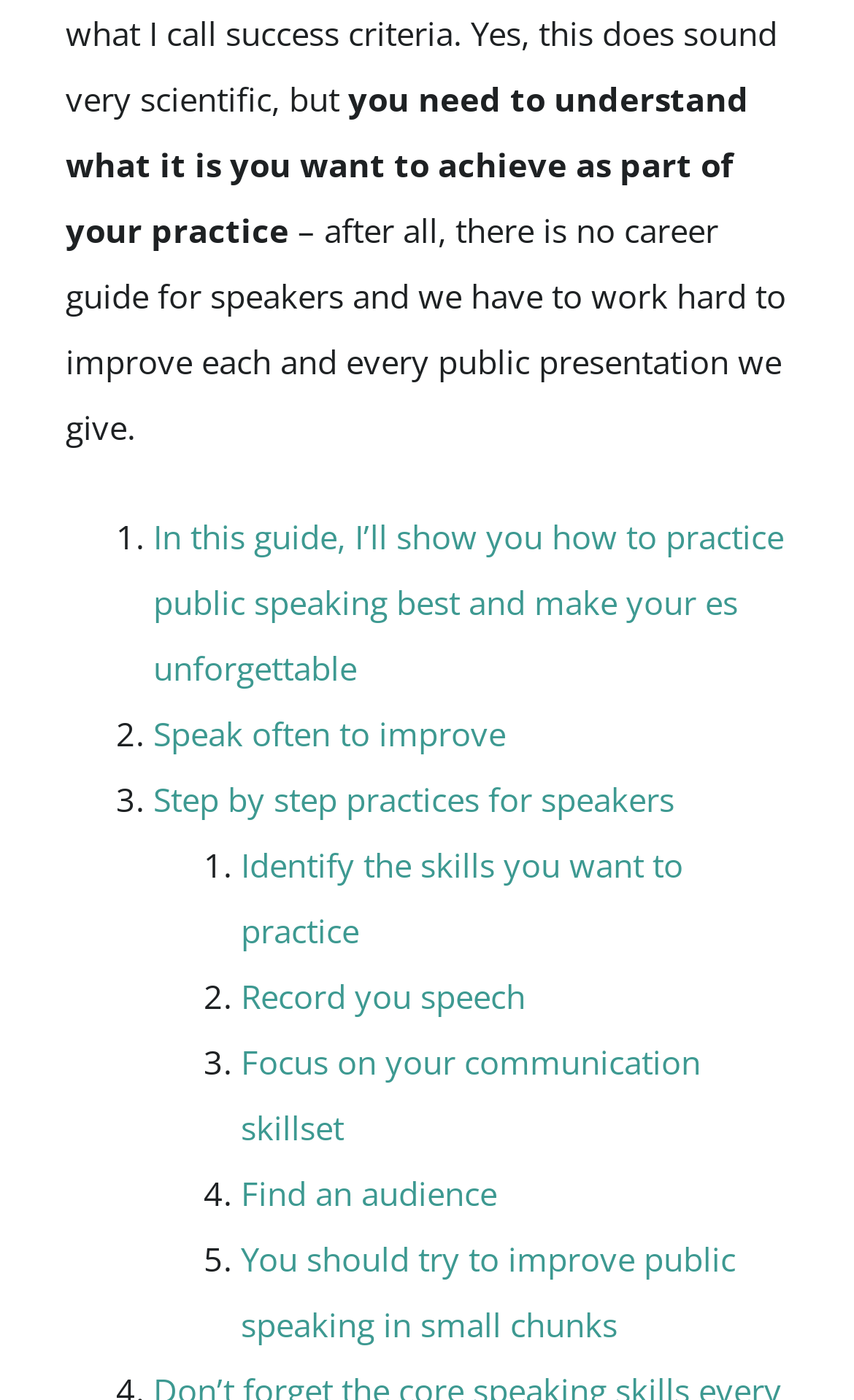Ascertain the bounding box coordinates for the UI element detailed here: "Da Nang Travel Guide". The coordinates should be provided as [left, top, right, bottom] with each value being a float between 0 and 1.

None